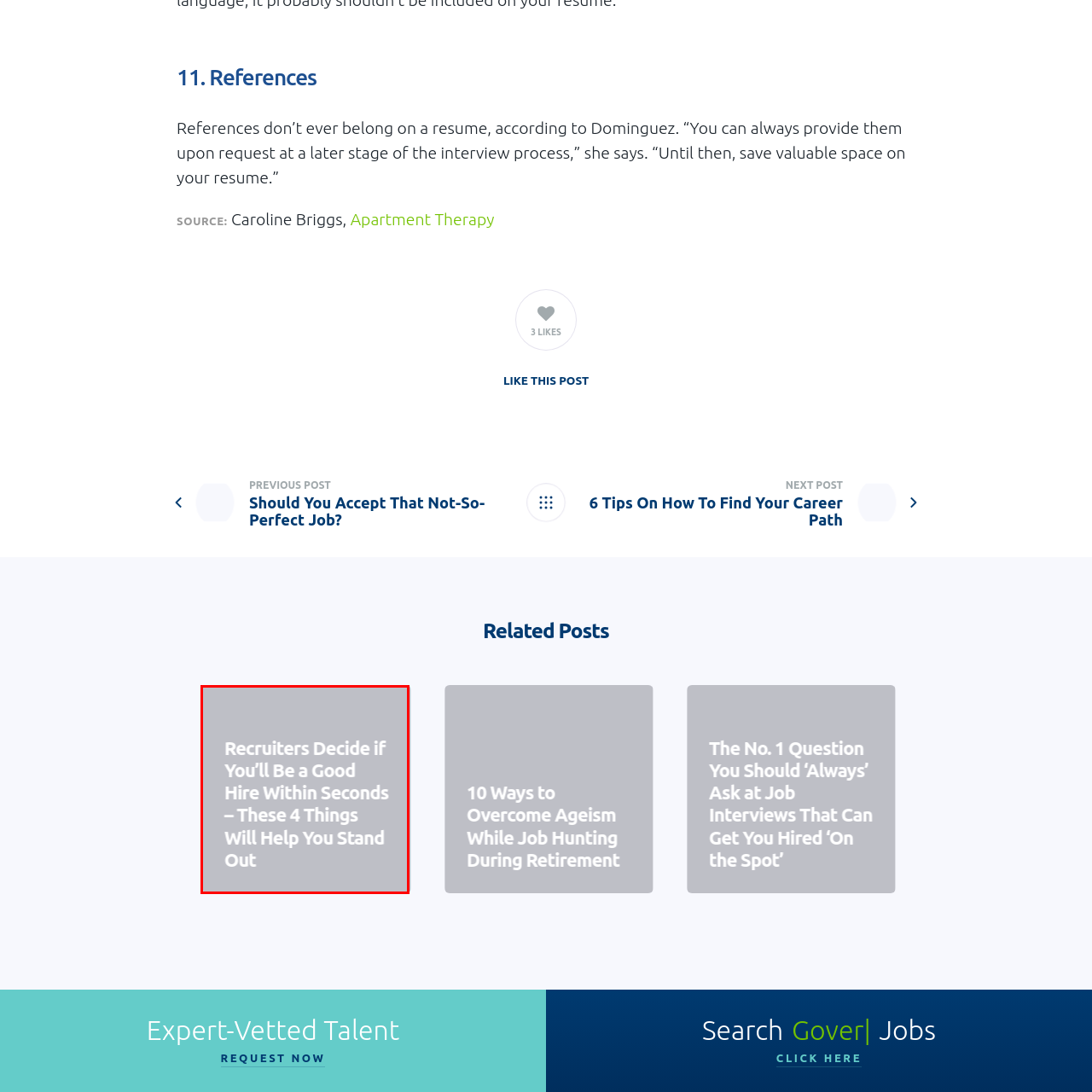Describe the features and objects visible in the red-framed section of the image in detail.

The image features a bold, attention-grabbing headline that reads, "Recruiters Decide if You’ll Be a Good Hire Within Seconds – These 4 Things Will Help You Stand Out." This title suggests a focus on effective strategies for job seekers to enhance their appeal to recruiters. It hints at the importance of making a strong impression quickly during the hiring process, likely highlighting four key factors or tips that candidates should consider to differentiate themselves. The clean design and prominent placement of the text indicate that this content is part of a broader article aimed at providing valuable career advice.